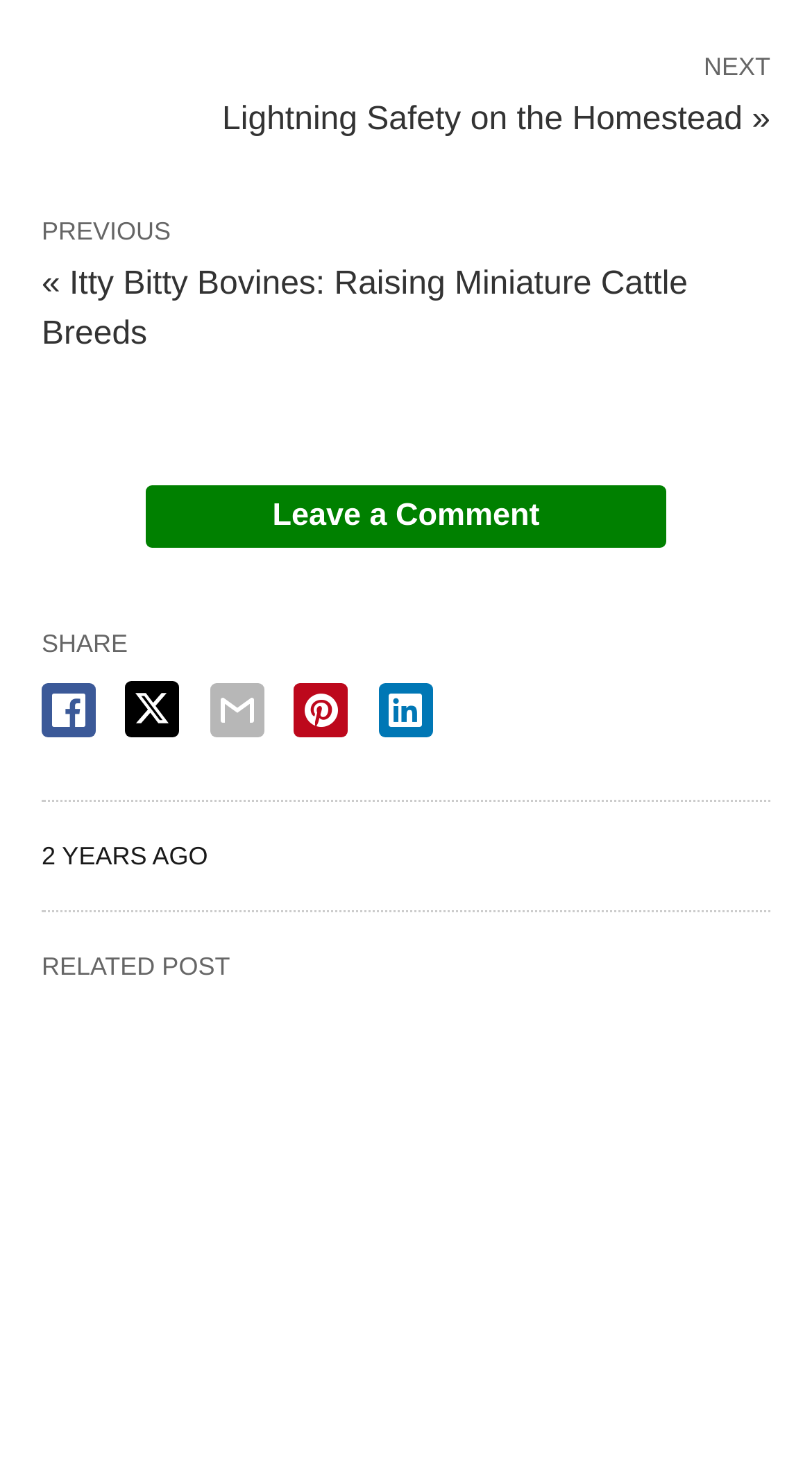Find the bounding box coordinates for the element that must be clicked to complete the instruction: "share on facebook". The coordinates should be four float numbers between 0 and 1, indicated as [left, top, right, bottom].

[0.051, 0.463, 0.118, 0.5]